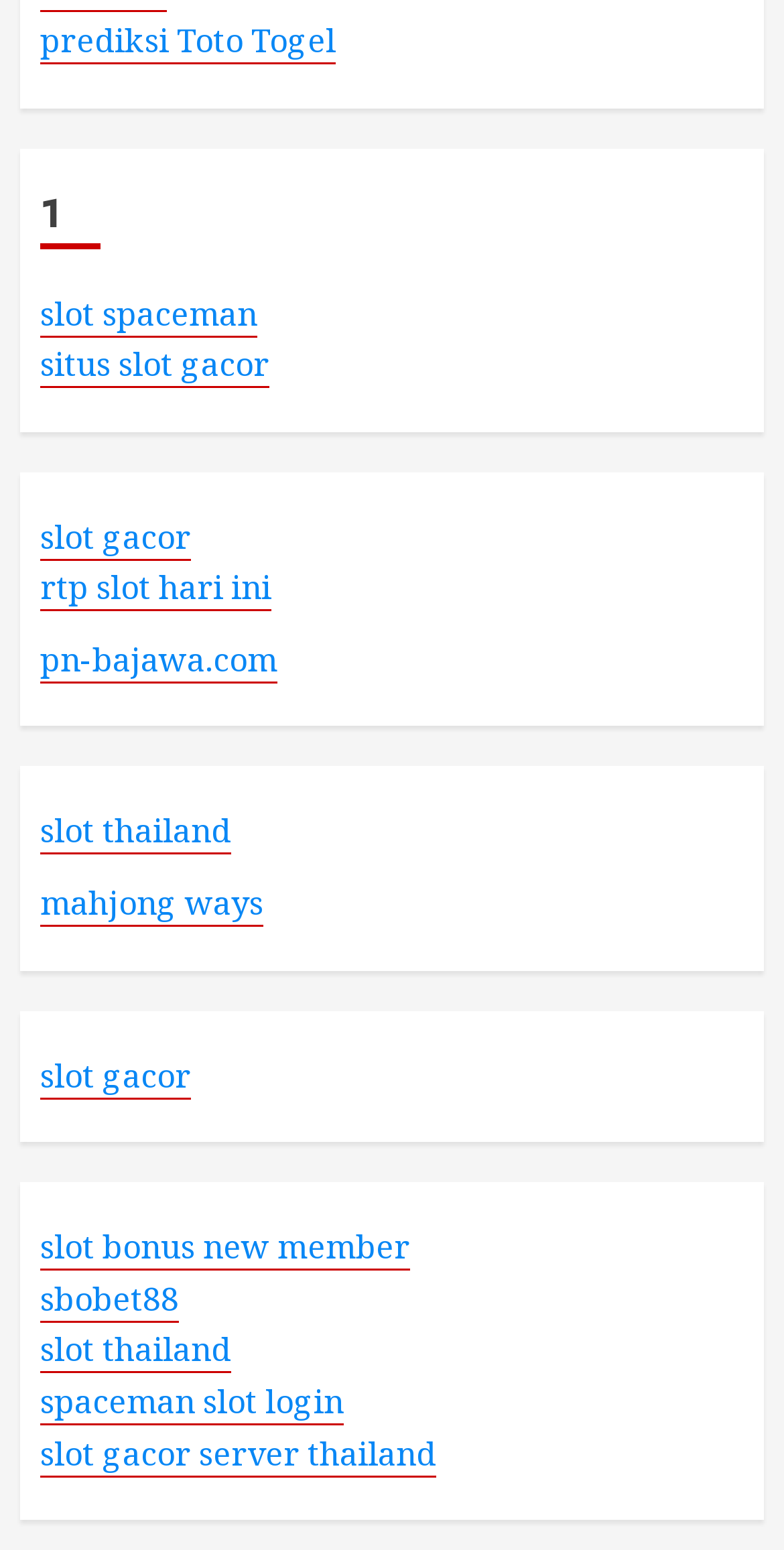From the given element description: "slot bonus new member", find the bounding box for the UI element. Provide the coordinates as four float numbers between 0 and 1, in the order [left, top, right, bottom].

[0.051, 0.79, 0.523, 0.82]